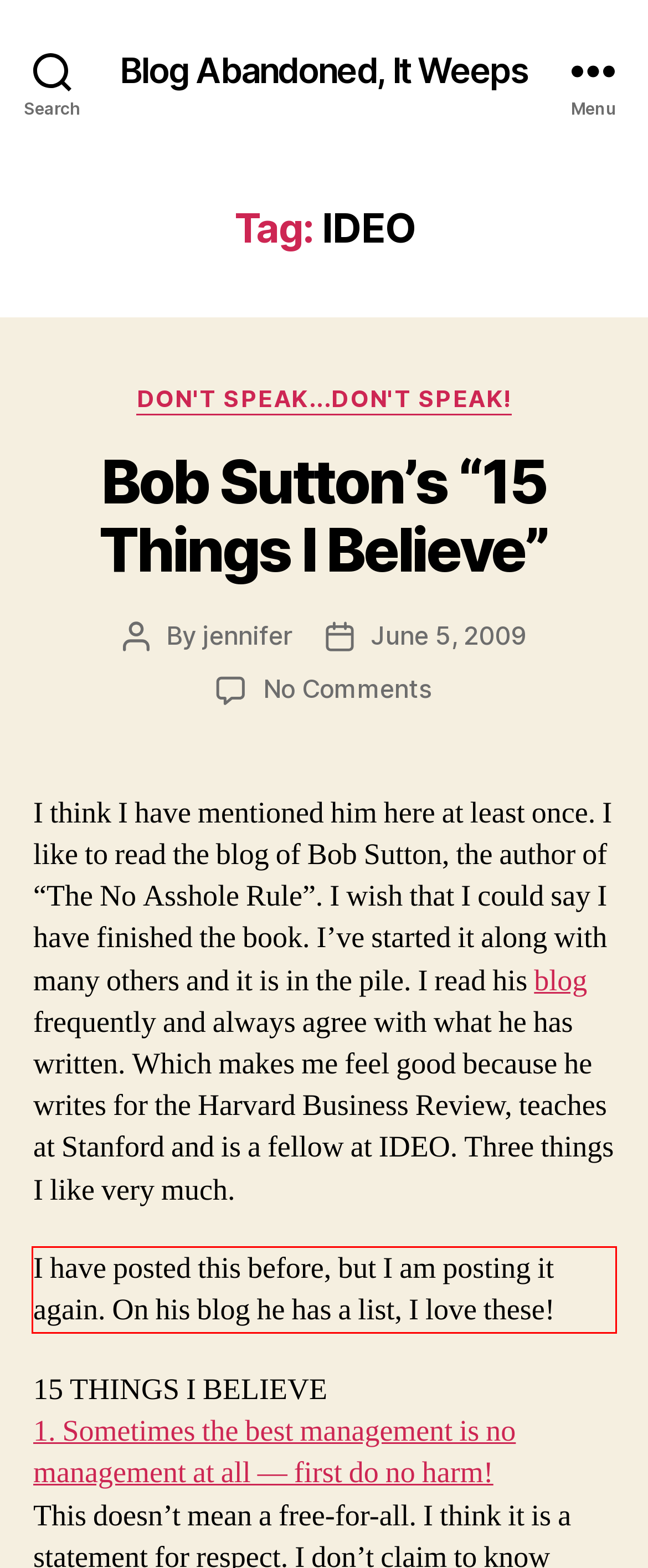Please perform OCR on the UI element surrounded by the red bounding box in the given webpage screenshot and extract its text content.

I have posted this before, but I am posting it again. On his blog he has a list, I love these!